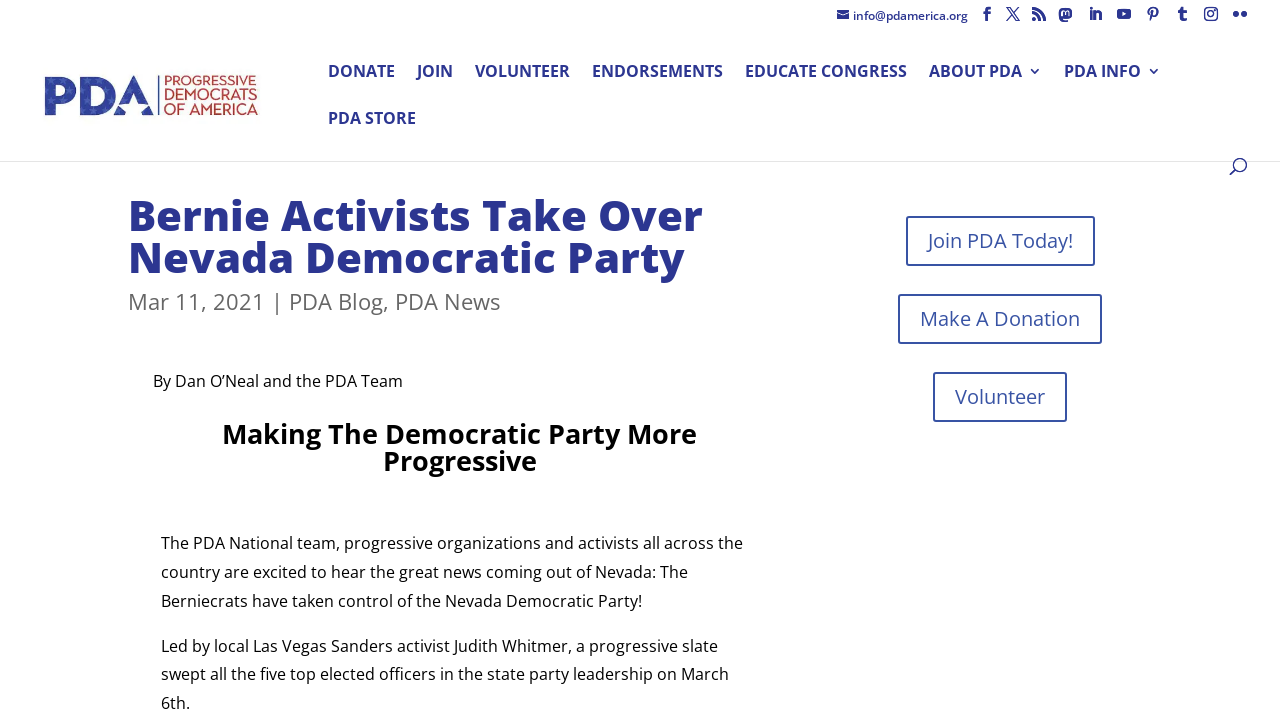Please find the bounding box coordinates of the element that must be clicked to perform the given instruction: "Visit the PDA Blog". The coordinates should be four float numbers from 0 to 1, i.e., [left, top, right, bottom].

[0.226, 0.395, 0.299, 0.437]